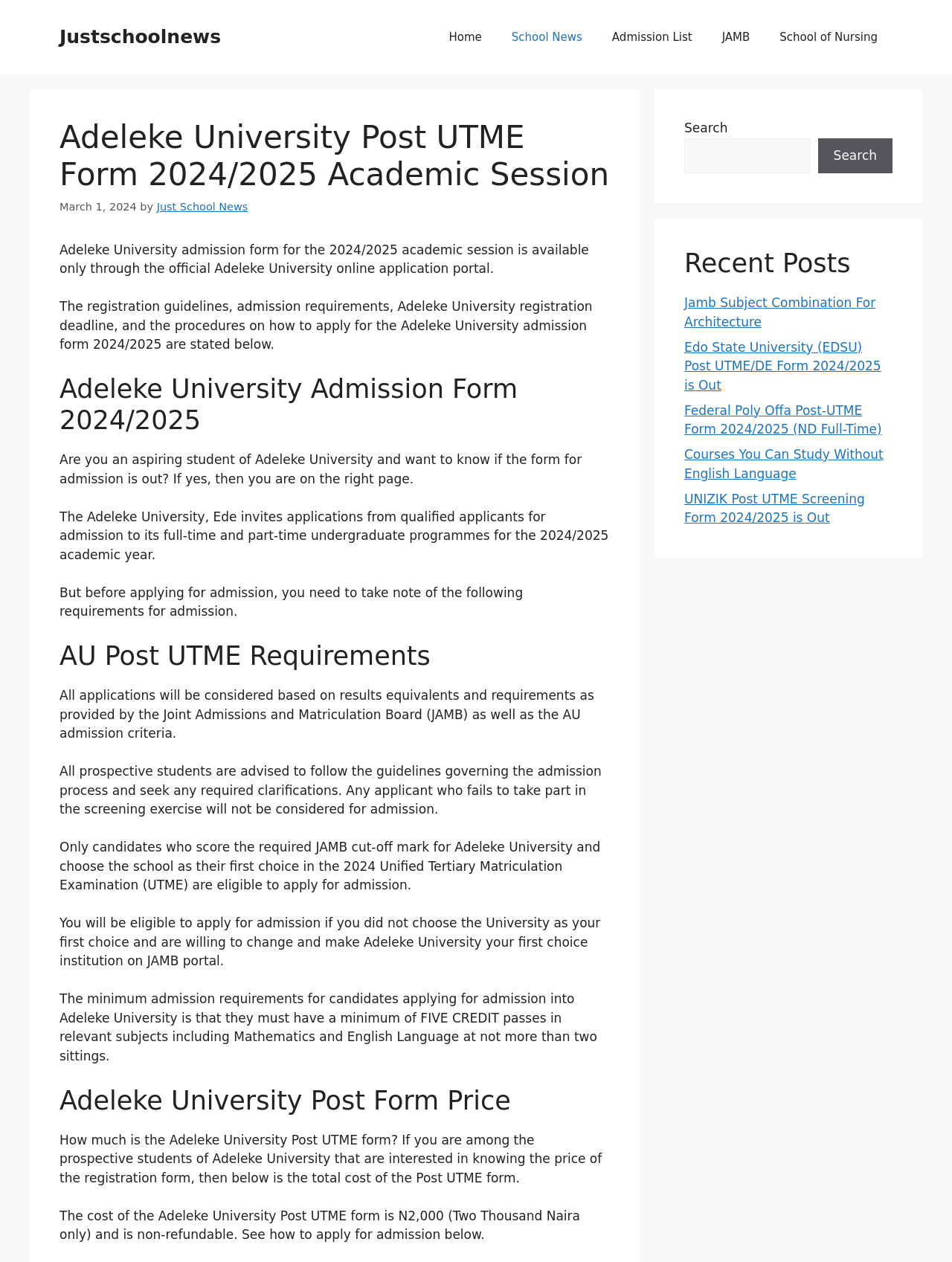What is the cost of the Adeleke University Post UTME form?
We need a detailed and meticulous answer to the question.

I found the answer in the section 'Adeleke University Post Form Price' where it states 'The cost of the Adeleke University Post UTME form is N2,000 (Two Thousand Naira only) and is non-refundable.'